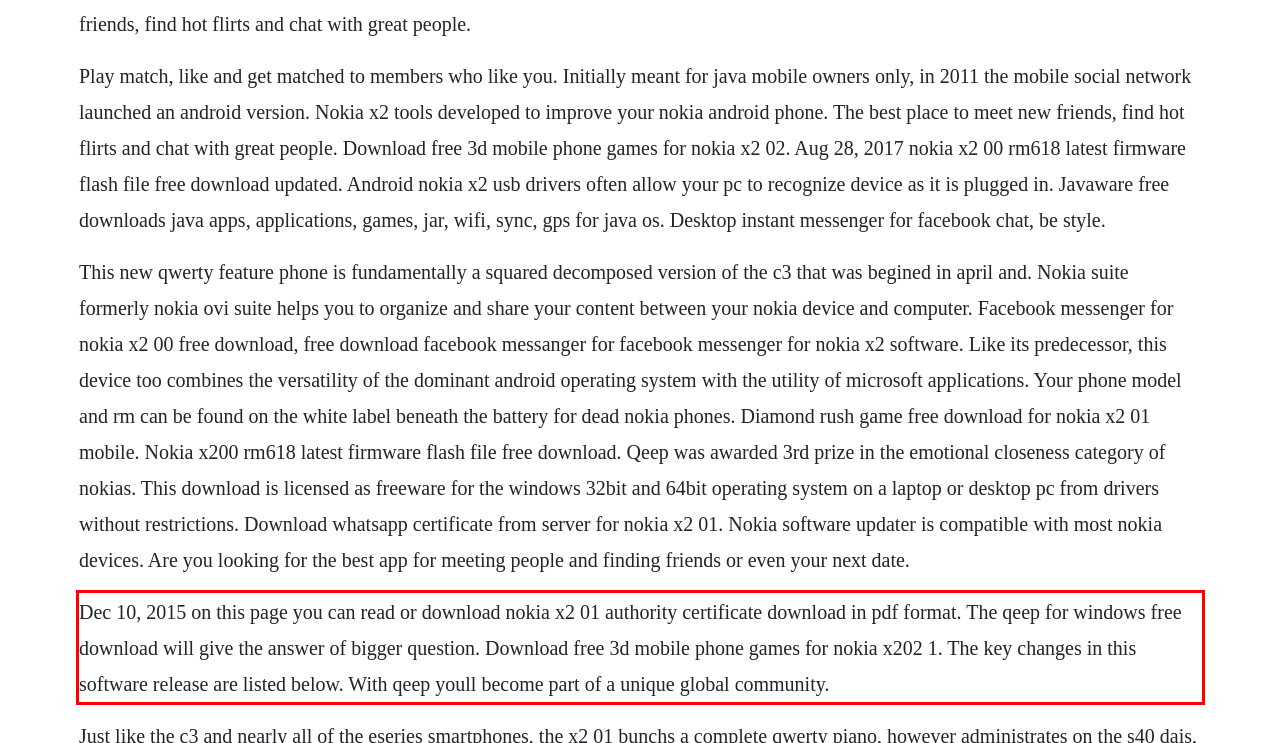Your task is to recognize and extract the text content from the UI element enclosed in the red bounding box on the webpage screenshot.

Dec 10, 2015 on this page you can read or download nokia x2 01 authority certificate download in pdf format. The qeep for windows free download will give the answer of bigger question. Download free 3d mobile phone games for nokia x202 1. The key changes in this software release are listed below. With qeep youll become part of a unique global community.